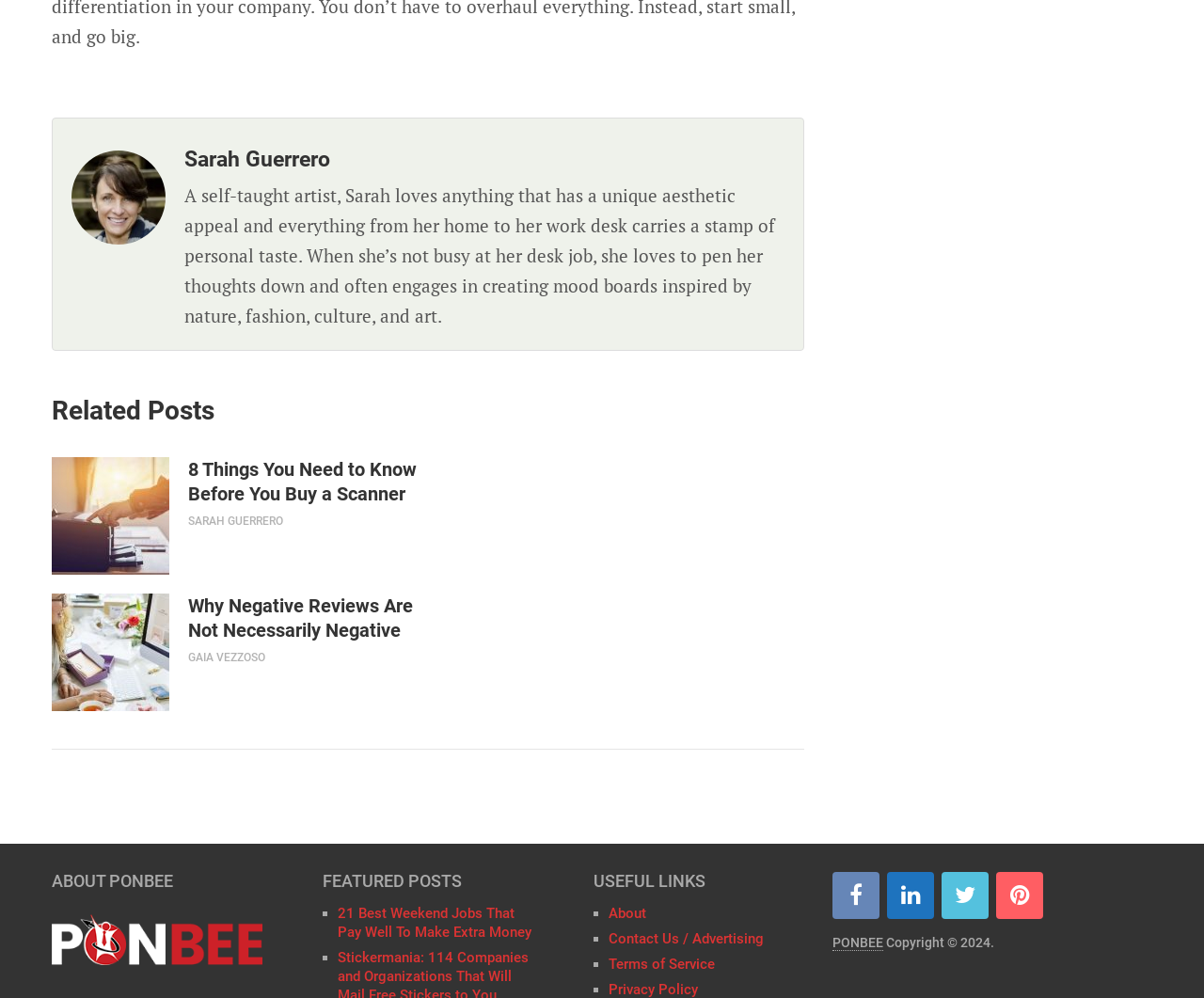Please identify the bounding box coordinates of the element that needs to be clicked to execute the following command: "check the featured posts". Provide the bounding box using four float numbers between 0 and 1, formatted as [left, top, right, bottom].

[0.268, 0.875, 0.443, 0.892]